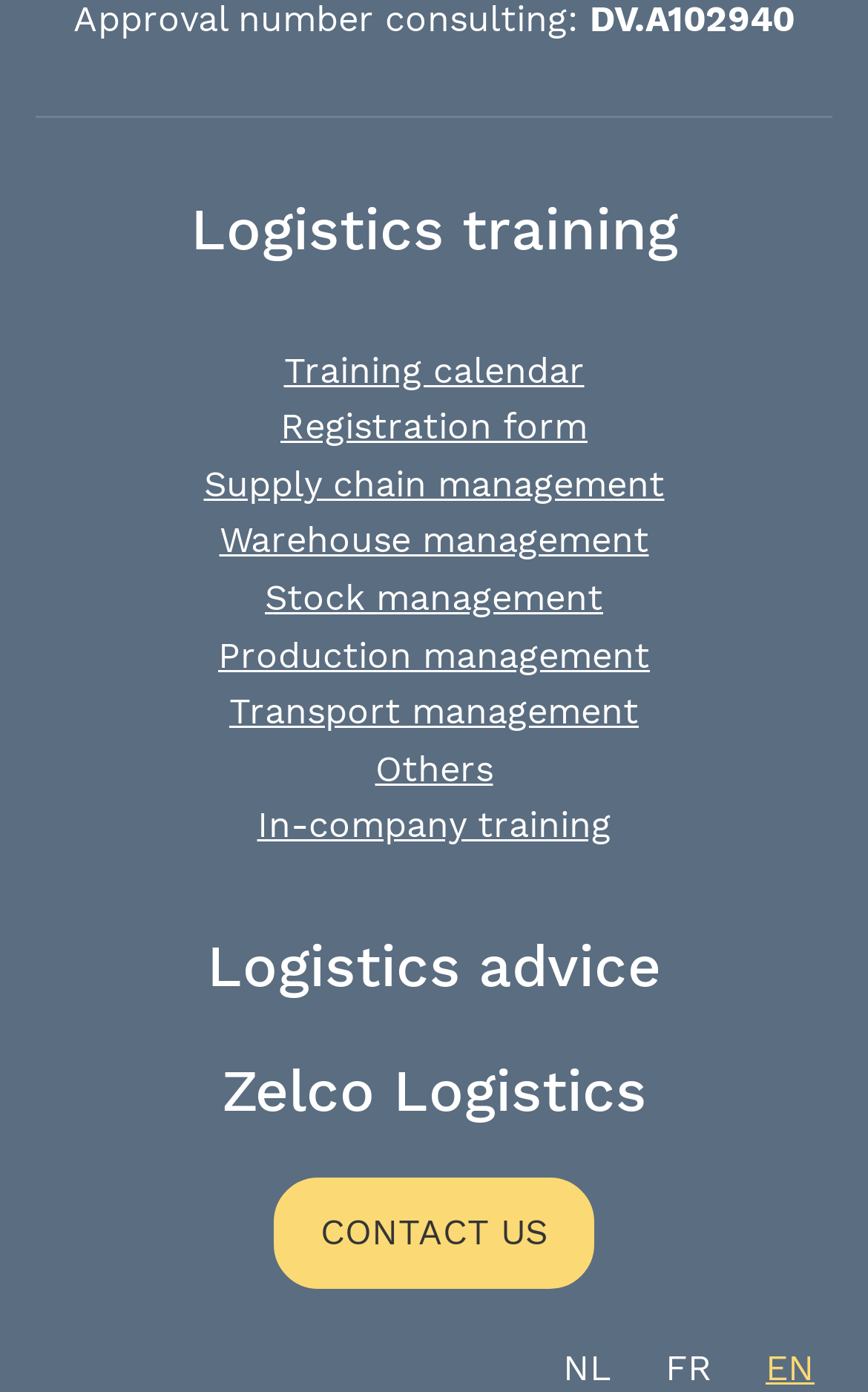Show me the bounding box coordinates of the clickable region to achieve the task as per the instruction: "Select English language".

[0.882, 0.968, 0.938, 0.998]